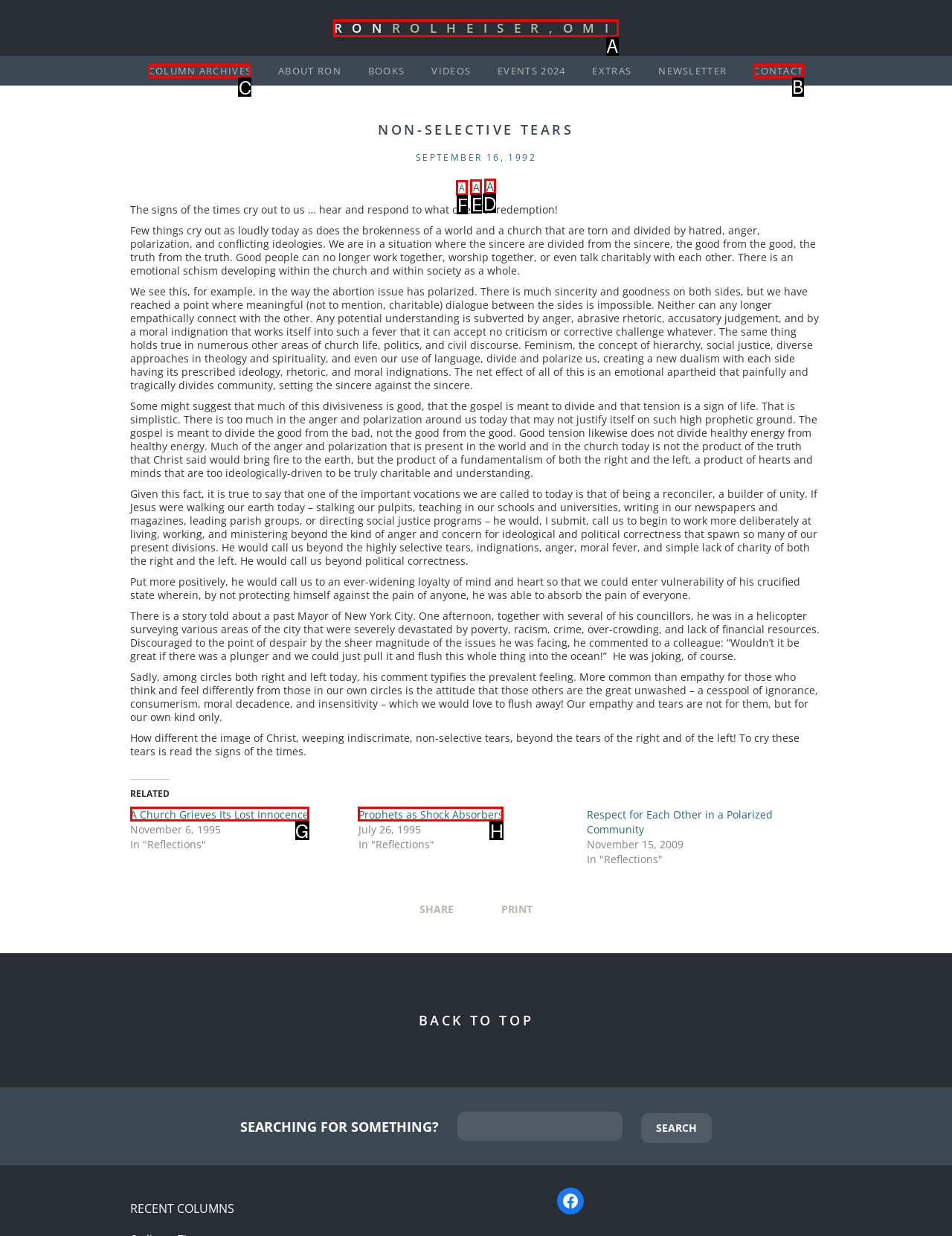Identify which lettered option completes the task: View the archives for June 2024. Provide the letter of the correct choice.

None